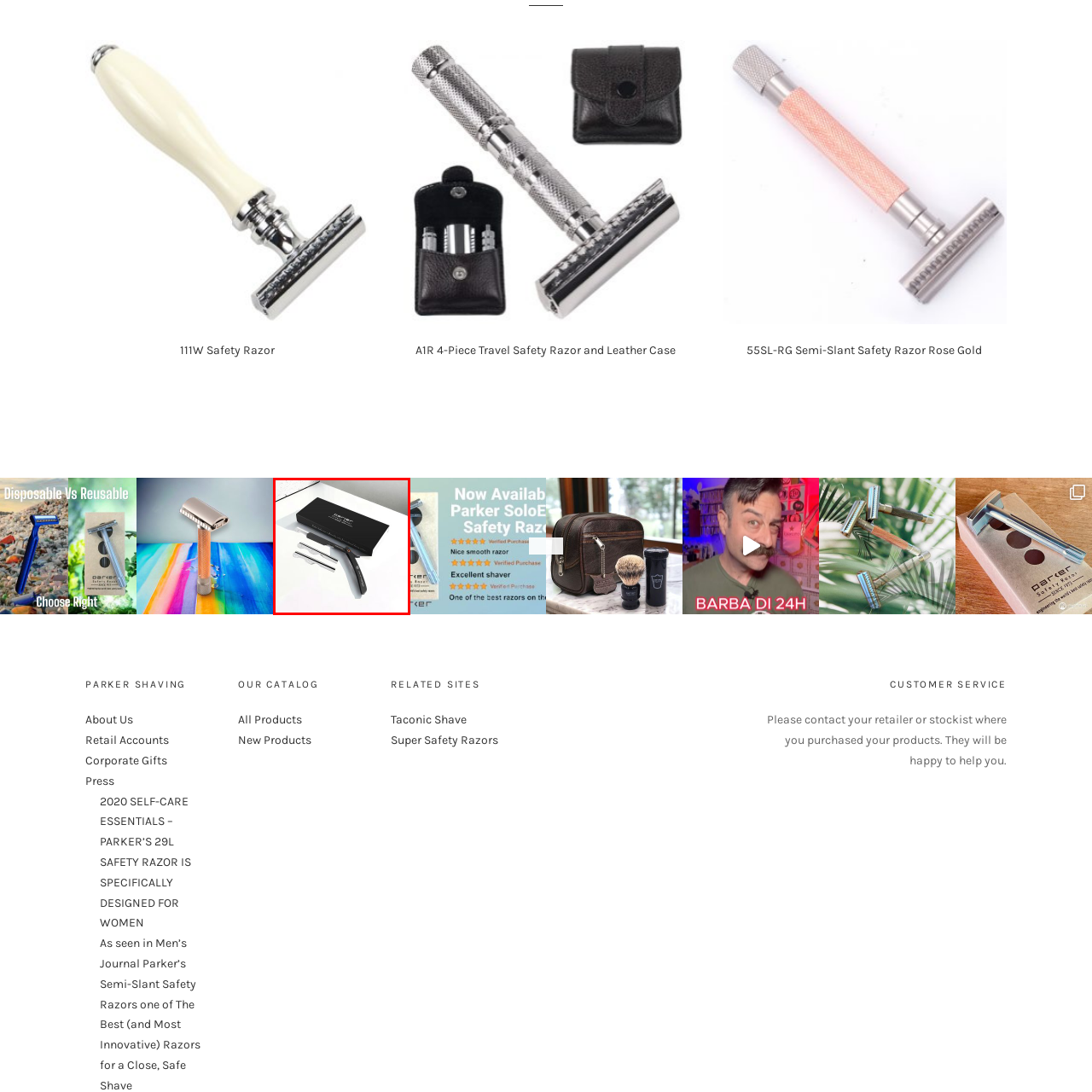Direct your attention to the image encased in a red frame, What is the purpose of the interchangeable inserts? Please answer in one word or a brief phrase.

Adjust blade exposure